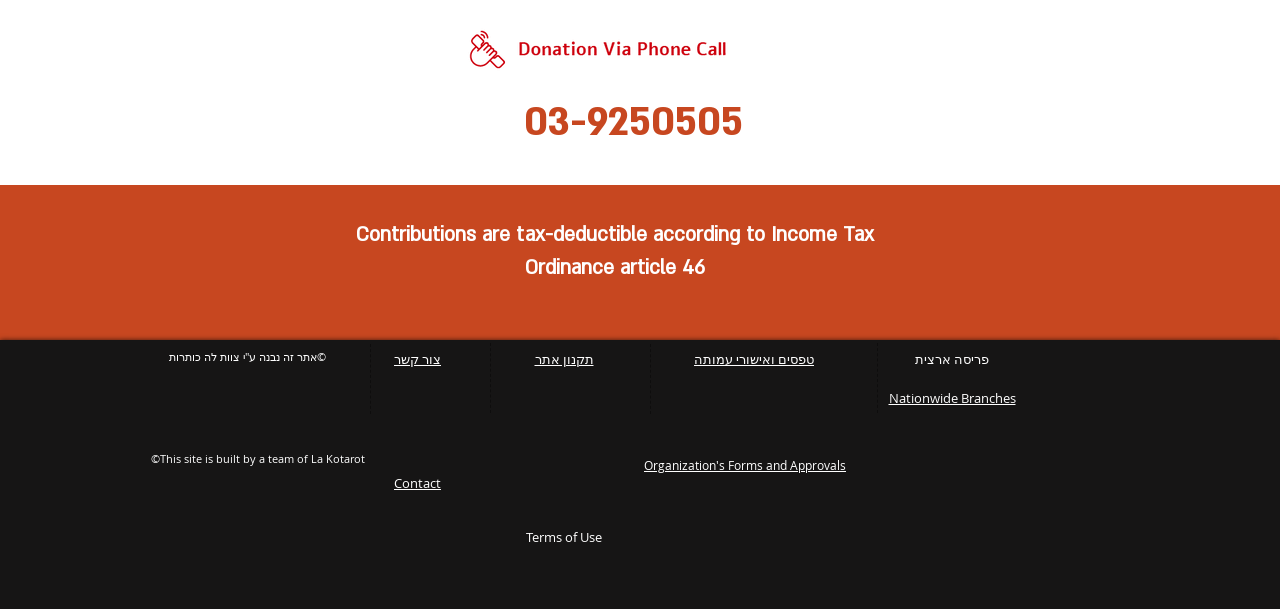Indicate the bounding box coordinates of the element that must be clicked to execute the instruction: "Contact us". The coordinates should be given as four float numbers between 0 and 1, i.e., [left, top, right, bottom].

[0.308, 0.575, 0.345, 0.604]